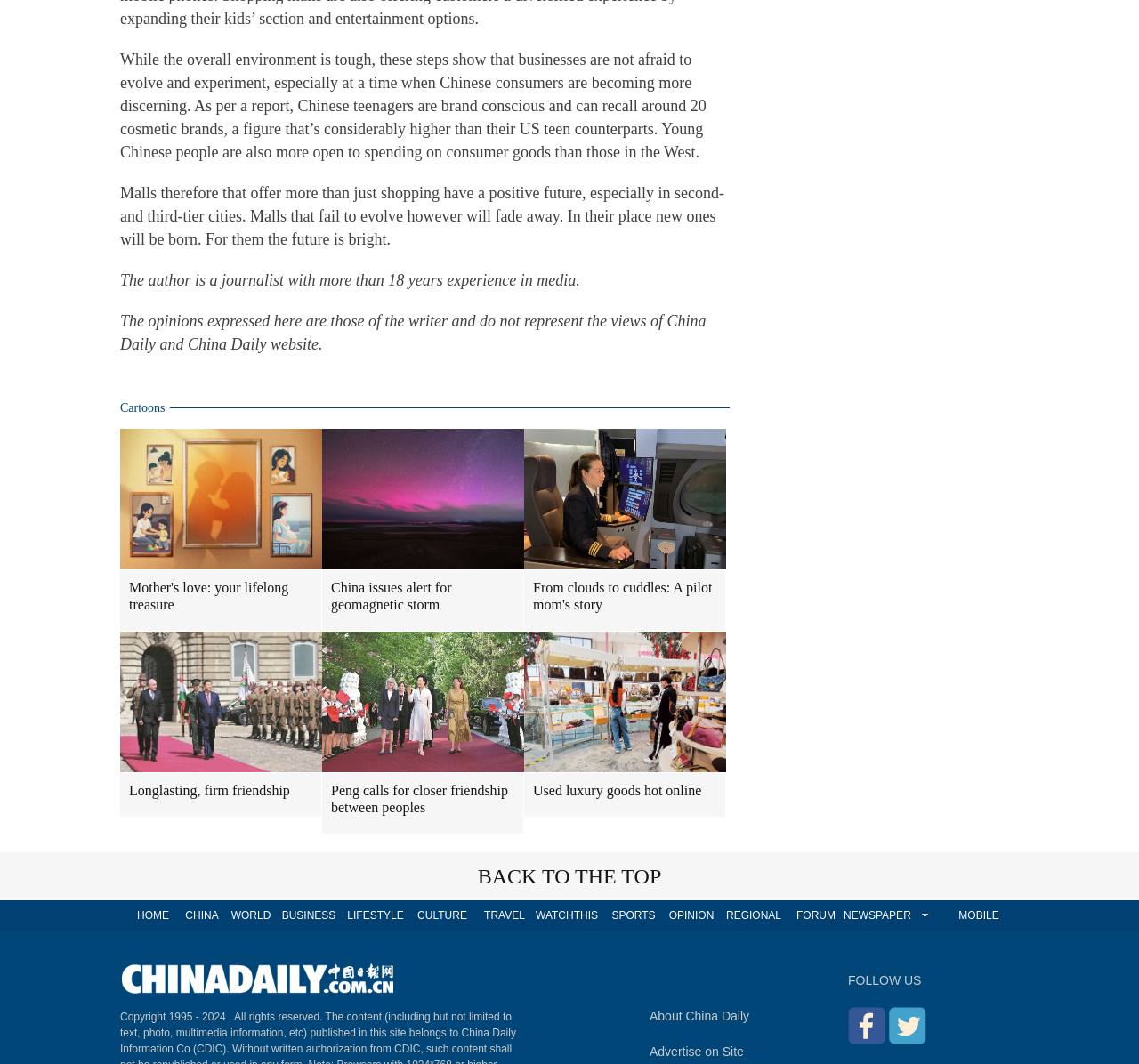Specify the bounding box coordinates of the area to click in order to execute this command: 'Go to the 'OPINION' section'. The coordinates should consist of four float numbers ranging from 0 to 1, and should be formatted as [left, top, right, bottom].

[0.578, 0.846, 0.636, 0.875]